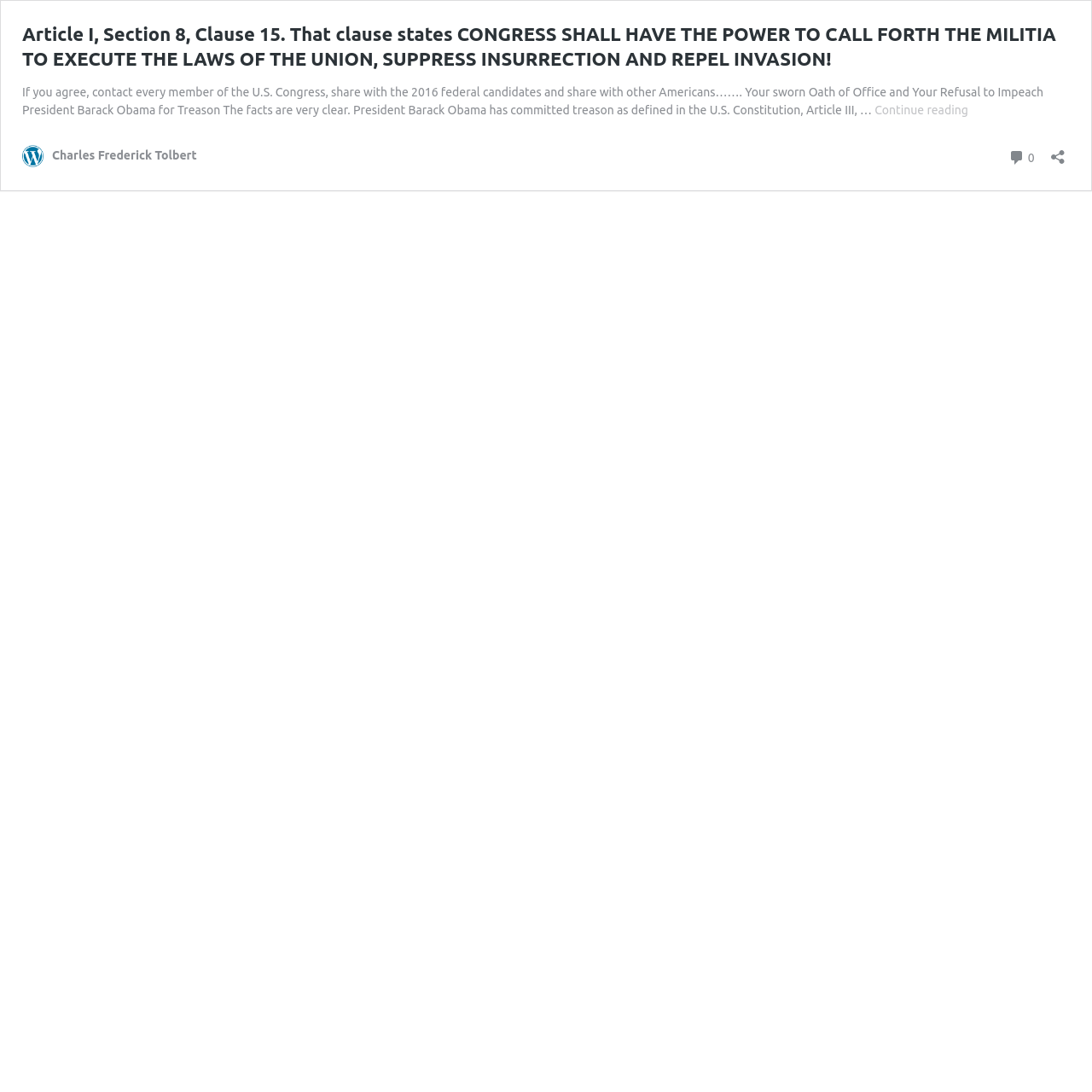What is the function of the 'Open sharing dialog' button?
Based on the image, give a one-word or short phrase answer.

To share content